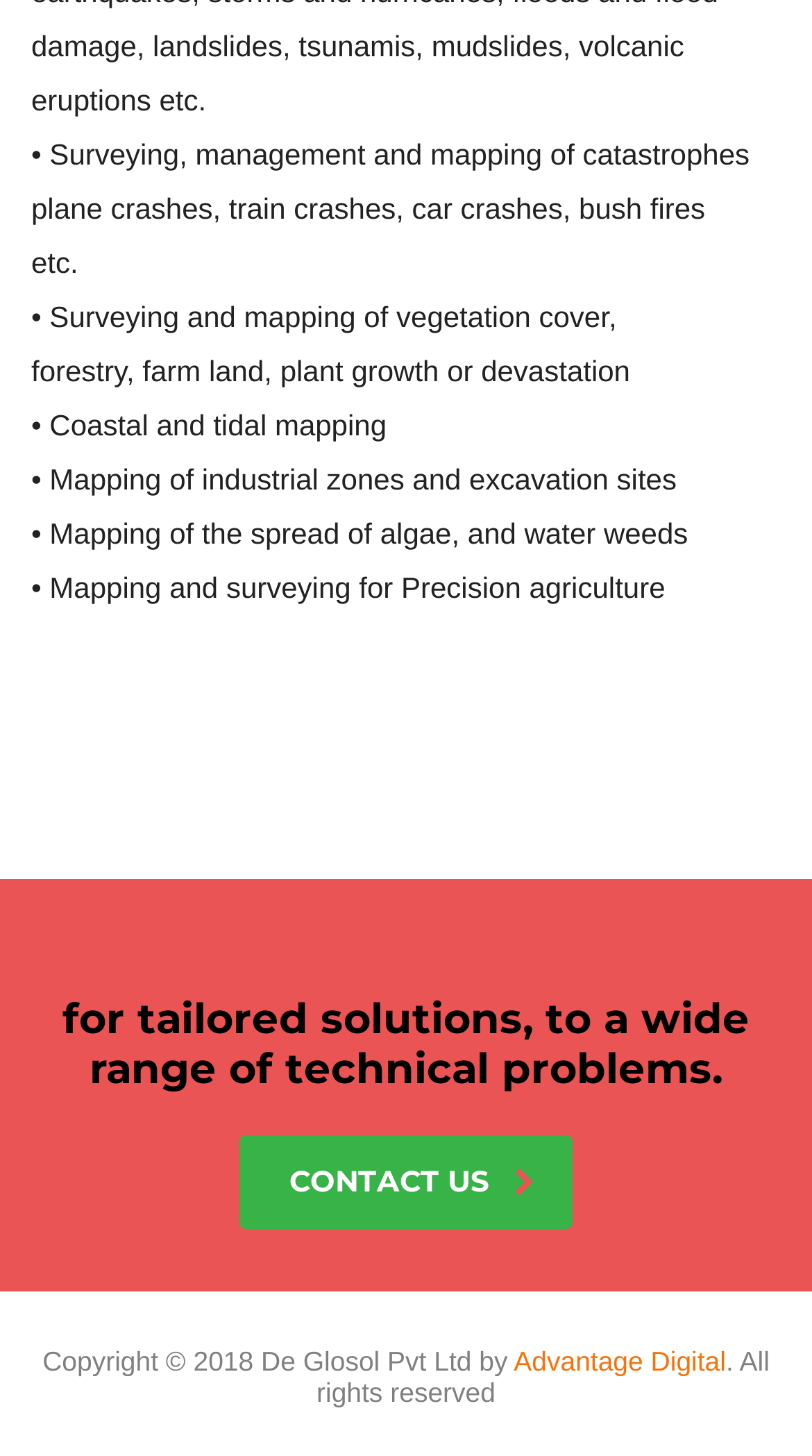Answer the question below using just one word or a short phrase: 
Who is the copyright holder?

De Glosol Pvt Ltd